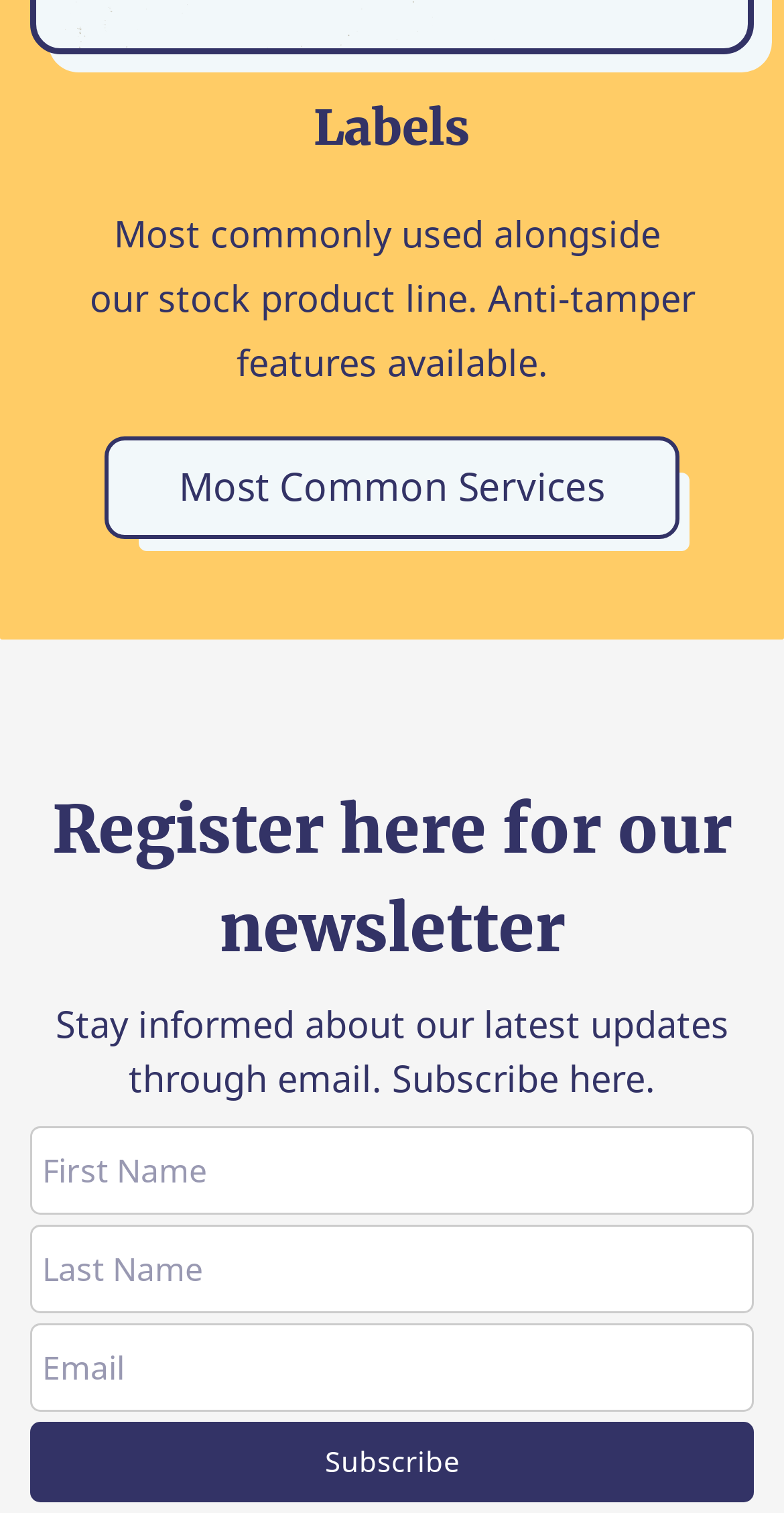Provide the bounding box coordinates of the HTML element this sentence describes: "Most Common Services". The bounding box coordinates consist of four float numbers between 0 and 1, i.e., [left, top, right, bottom].

[0.133, 0.288, 0.867, 0.356]